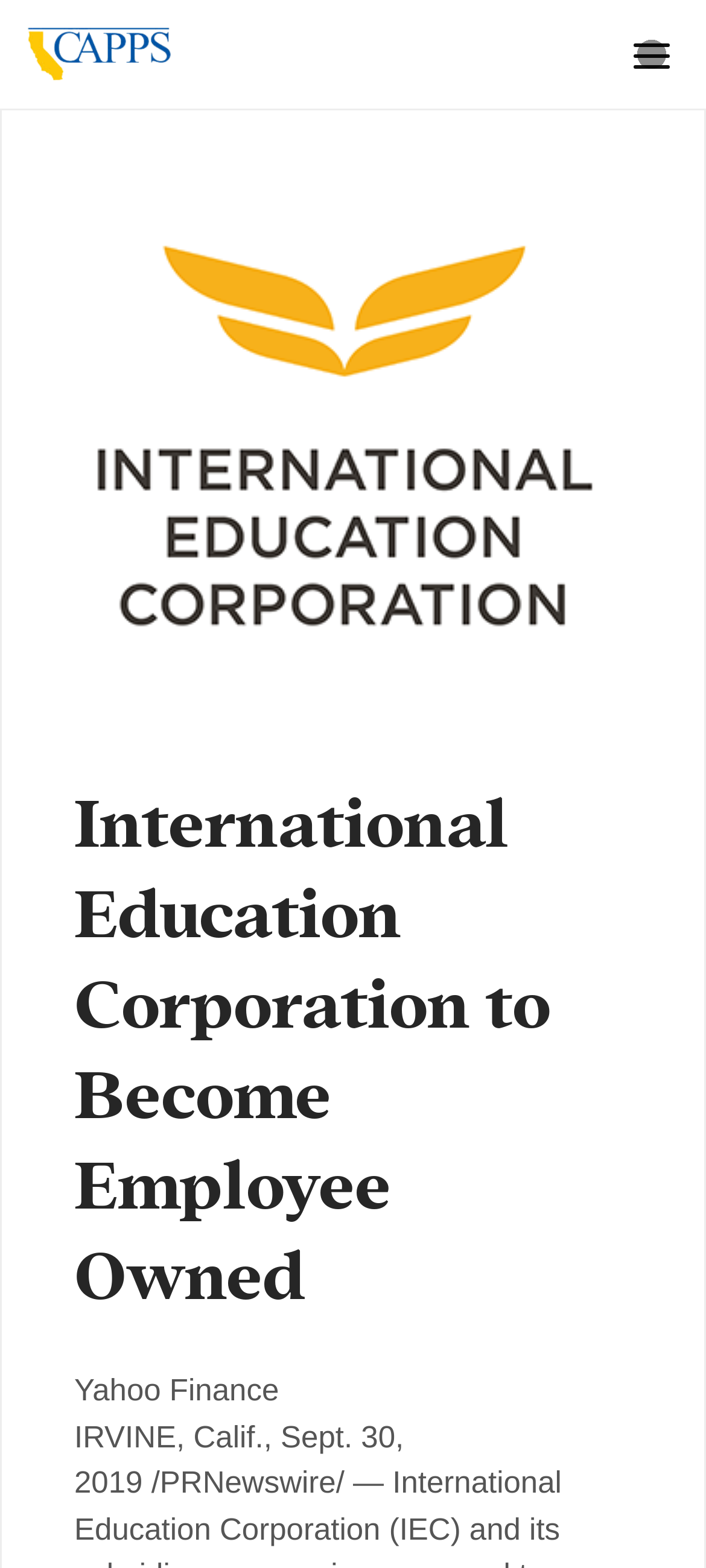Respond with a single word or short phrase to the following question: 
What is the logo displayed on the webpage?

Capps Logo